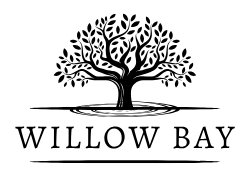Summarize the image with a detailed caption.

The image features the logo of "Willow Bay Naturals," showcasing an elegantly designed tree with flowing branches and detailed leaves, symbolizing nature and vitality. Below the tree, the brand name "WILLOW BAY" is prominently displayed in a bold, serif font, conveying a sense of tradition and quality. The monochromatic design enhances its sophistication, making it suitable for a natural skincare brand. This logo reflects the brand's commitment to using pure, natural ingredients that benefit the skin, resonating with environmentally conscious consumers seeking effective skincare solutions.